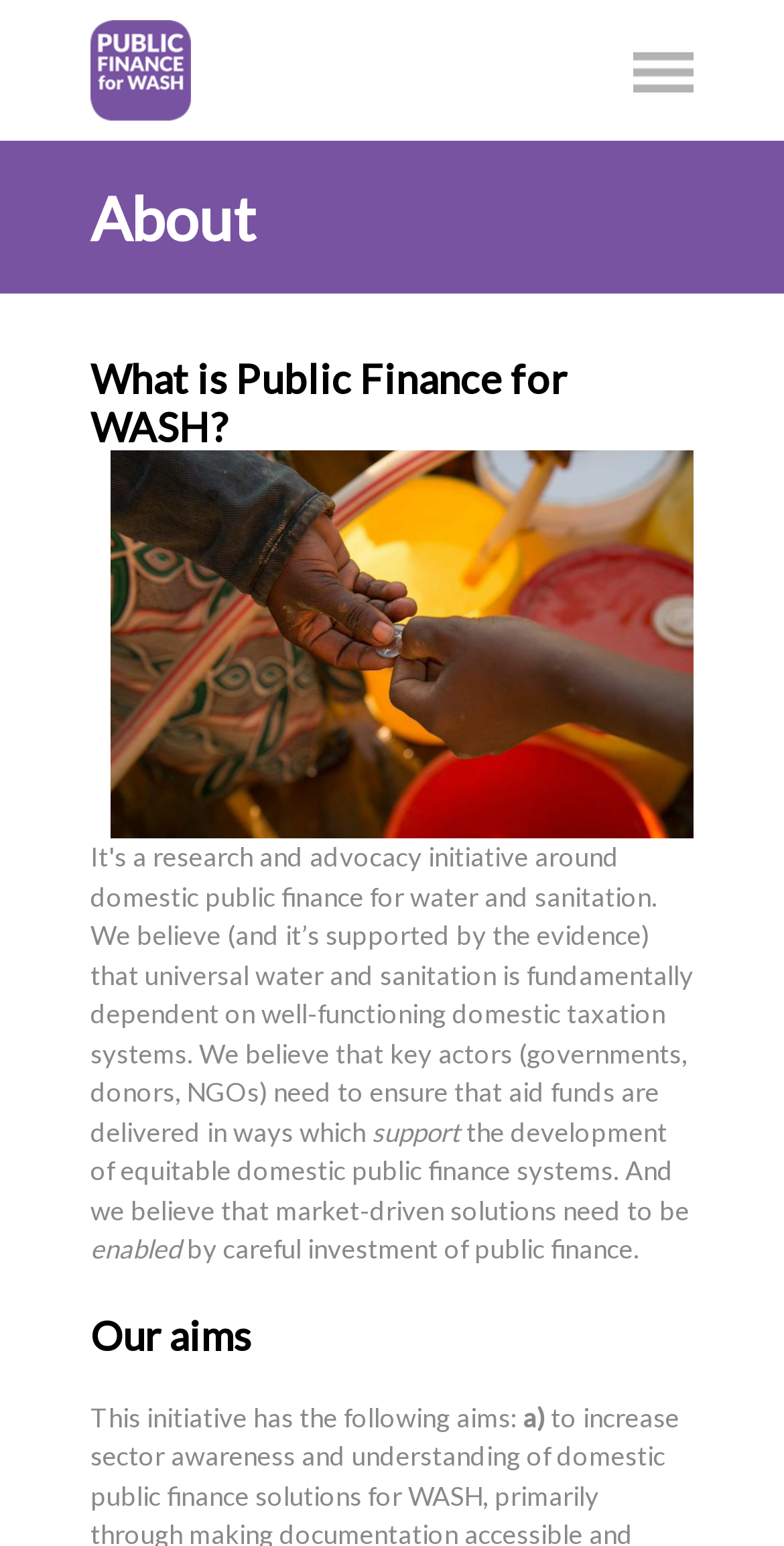What is the second aim of this initiative?
Please ensure your answer to the question is detailed and covers all necessary aspects.

The webpage only provides the first aim of the initiative, which is denoted by 'a)'. The second aim is not provided on this webpage.